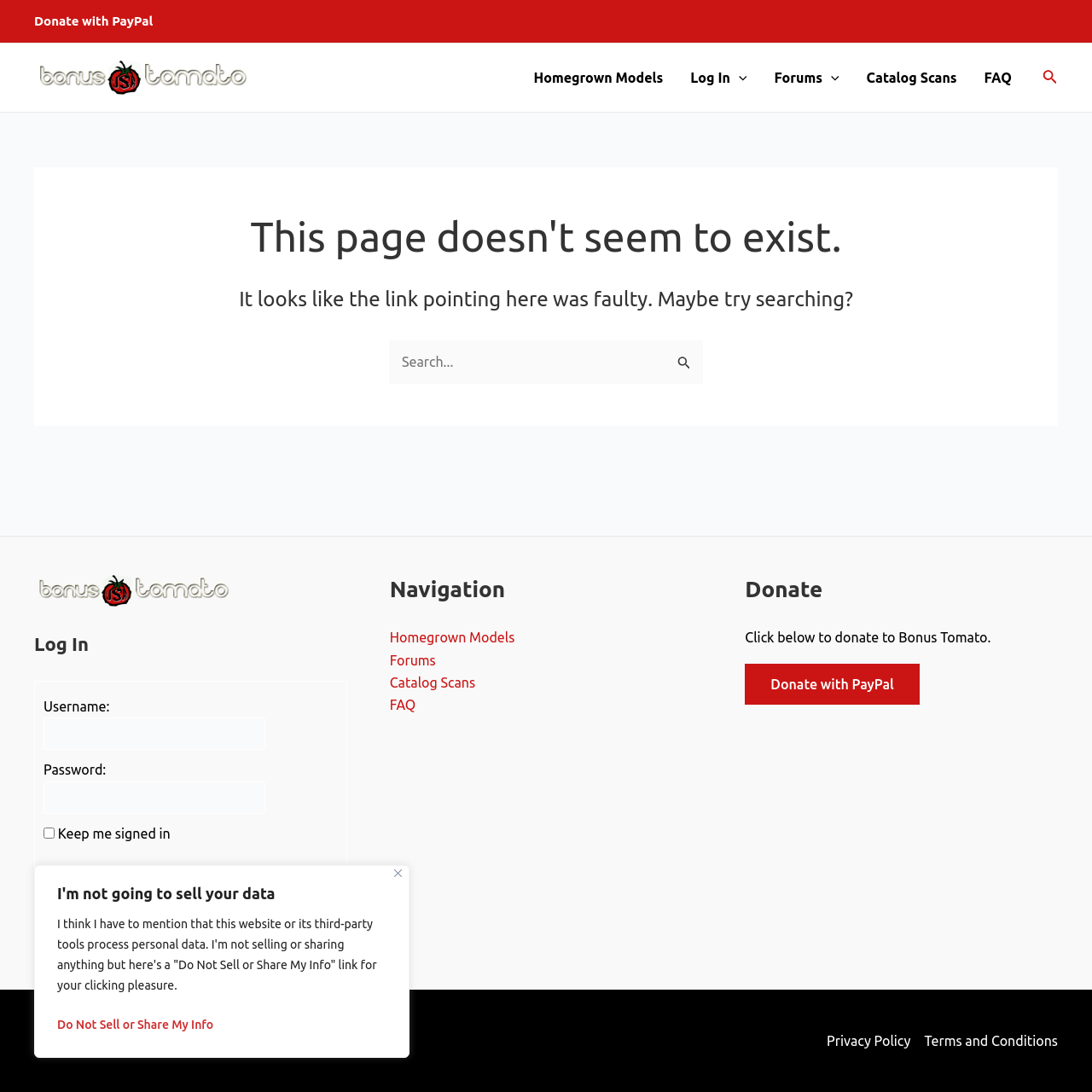Find the bounding box of the web element that fits this description: "Janelle Barowski, MSN RN".

None